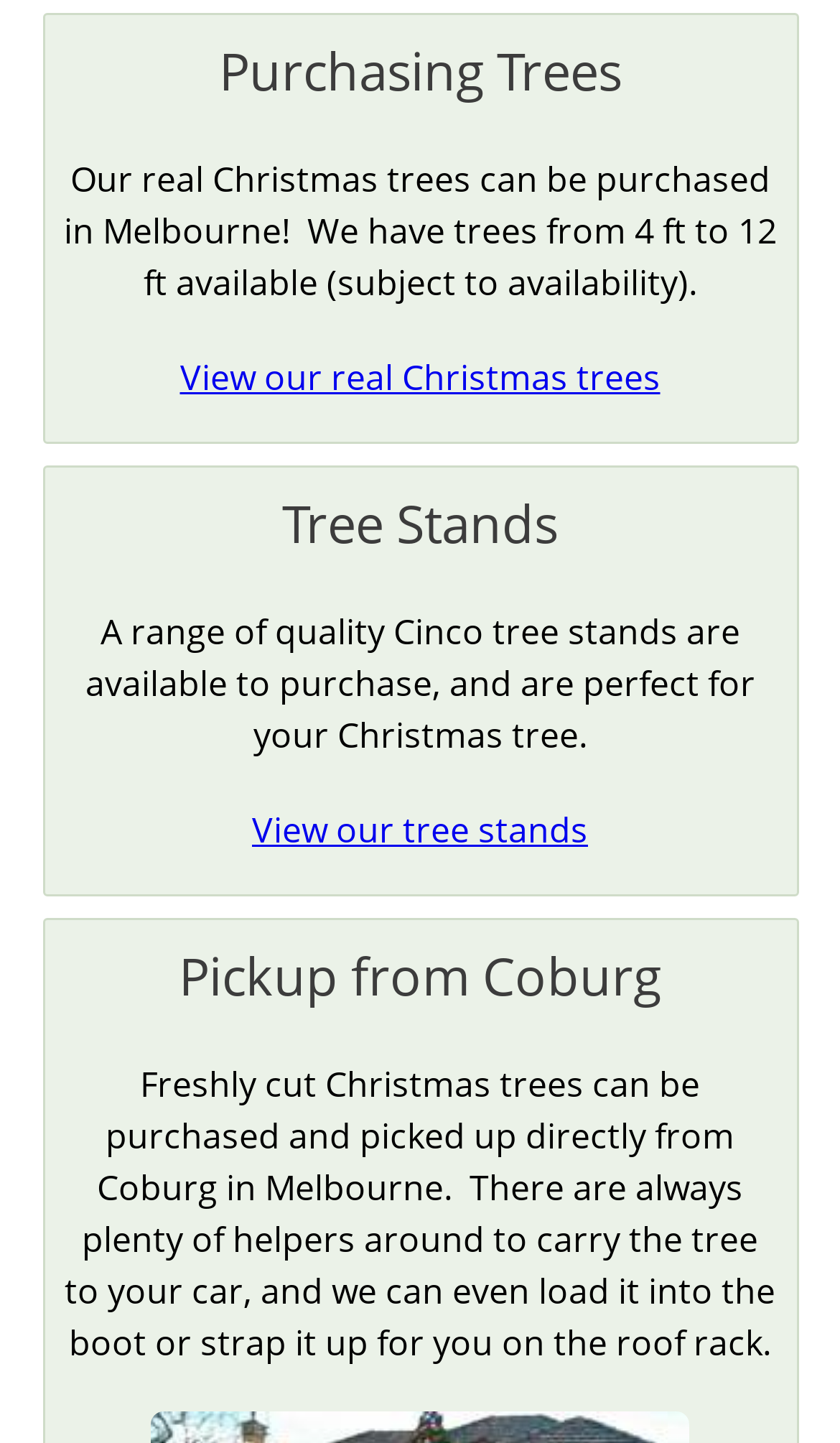Answer with a single word or phrase: 
What is the purpose of the tree stands?

For Christmas tree